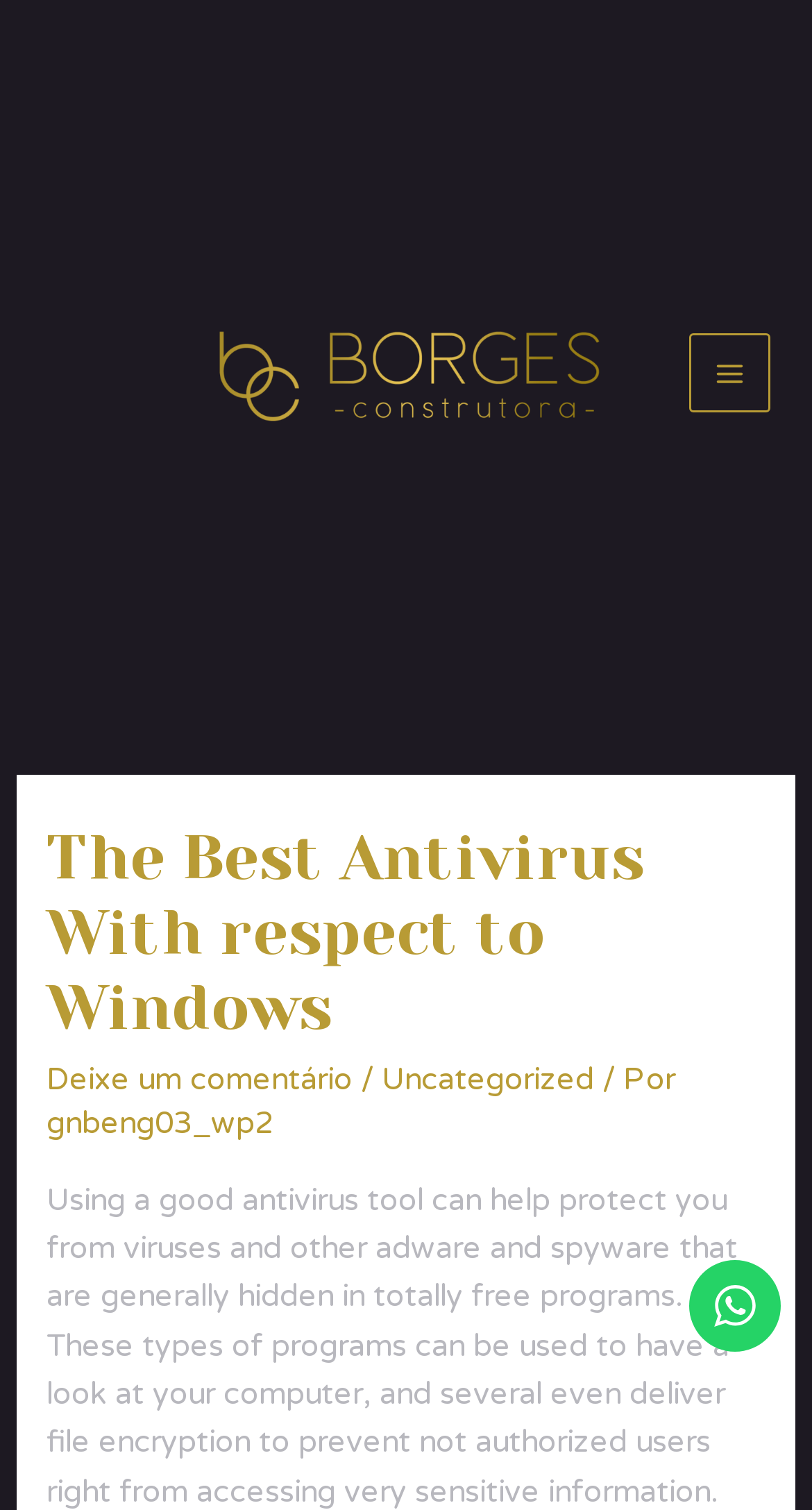What is the purpose of a good antivirus tool?
Using the visual information, reply with a single word or short phrase.

Protect from viruses